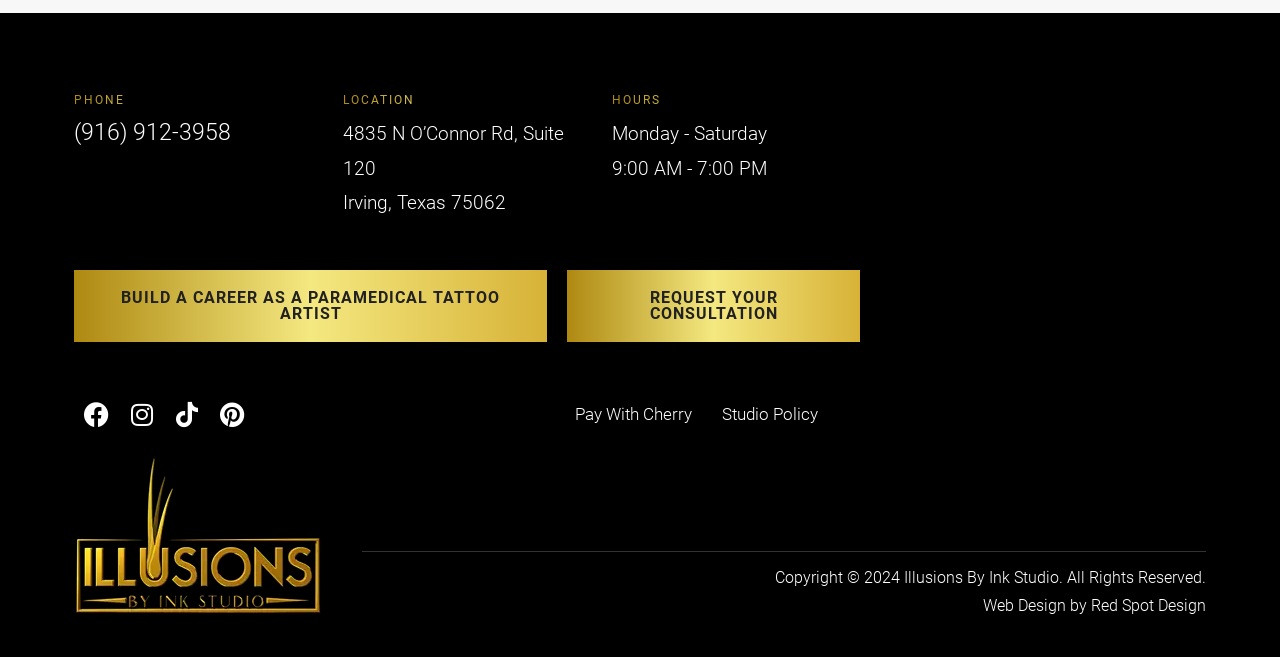Utilize the details in the image to give a detailed response to the question: What social media platforms does the studio have?

The social media platforms of the studio can be found at the bottom-left of the webpage. The links 'Facebook ', 'Instagram ', 'Tiktok ', 'Pinterest ', and 'Youtube' are located next to each other.